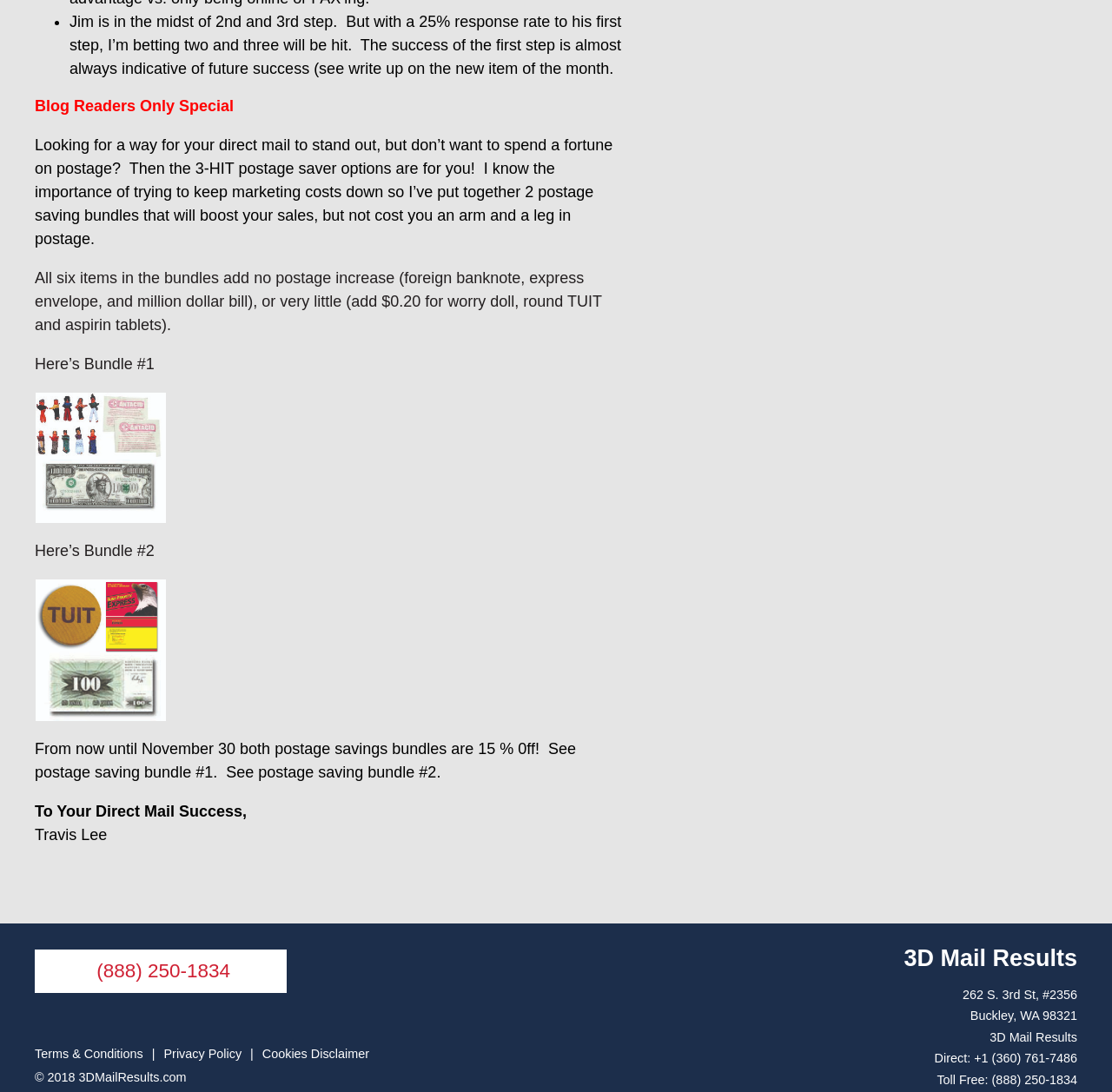Using the image as a reference, answer the following question in as much detail as possible:
What is the author's name?

The author's name is mentioned at the bottom of the webpage, above the contact information, as 'To Your Direct Mail Success, Travis Lee'.